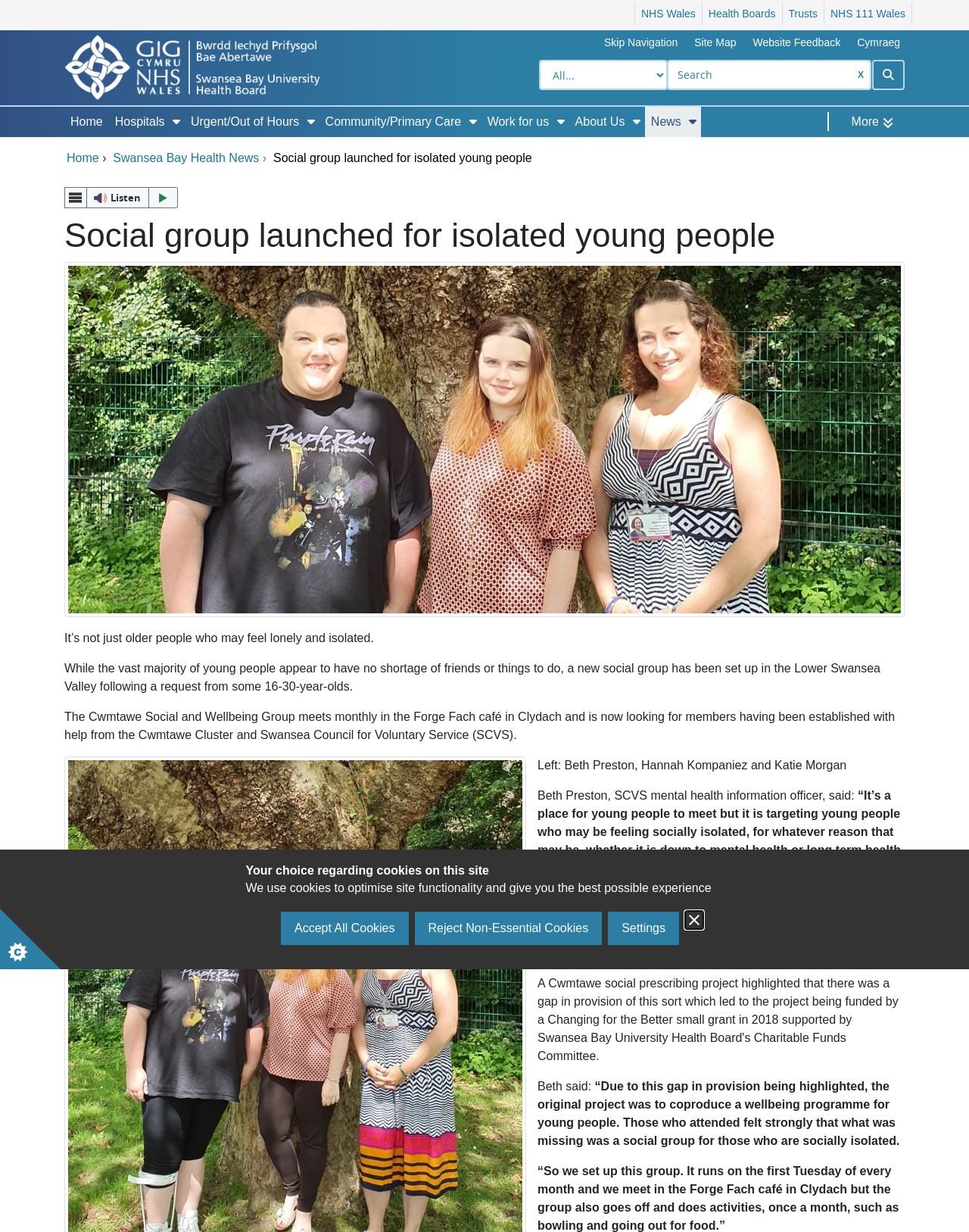Using the description "Swansea Bay Health News", predict the bounding box of the relevant HTML element.

[0.117, 0.123, 0.267, 0.133]